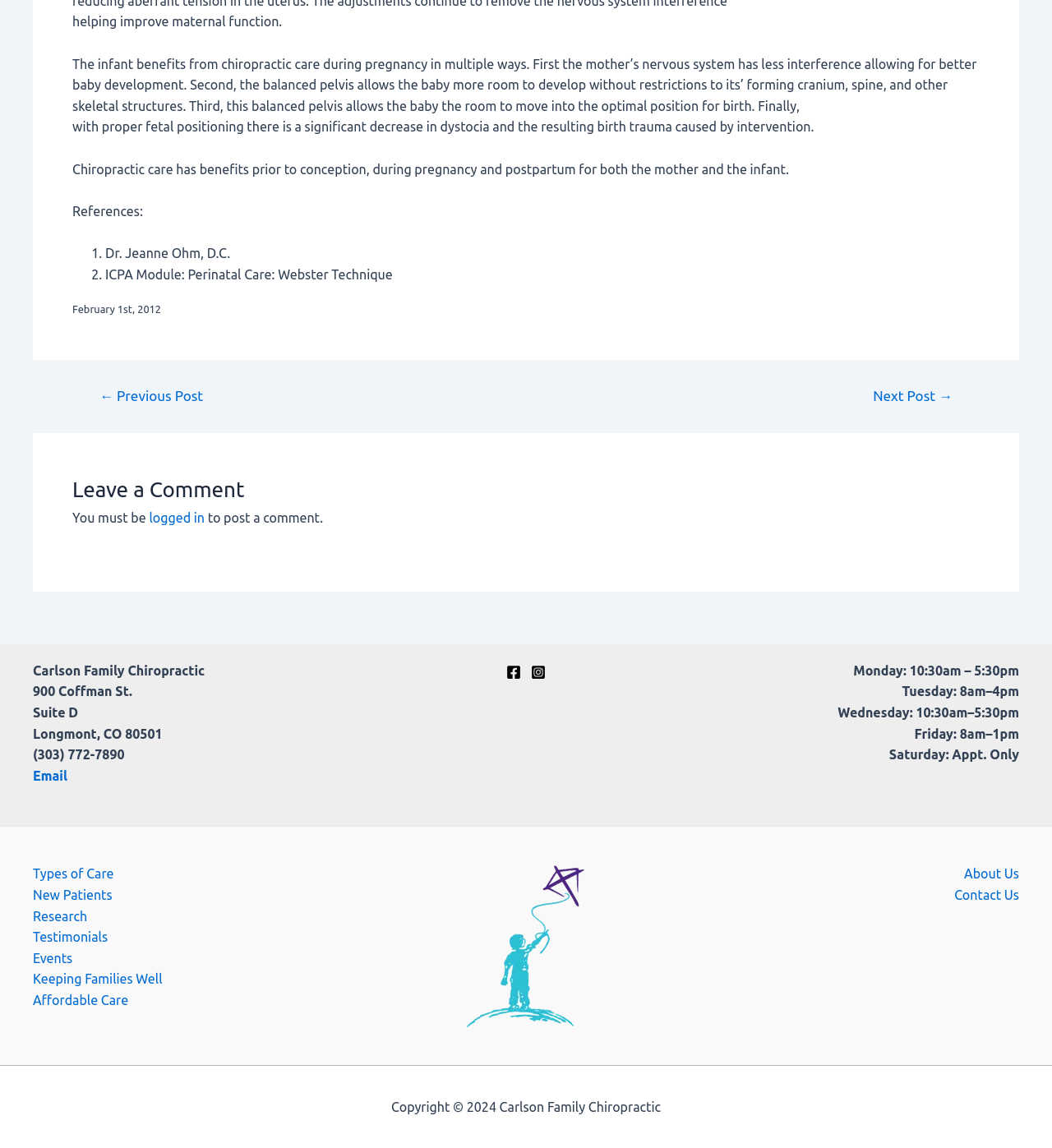Pinpoint the bounding box coordinates for the area that should be clicked to perform the following instruction: "Click on 'Email'".

[0.031, 0.669, 0.064, 0.682]